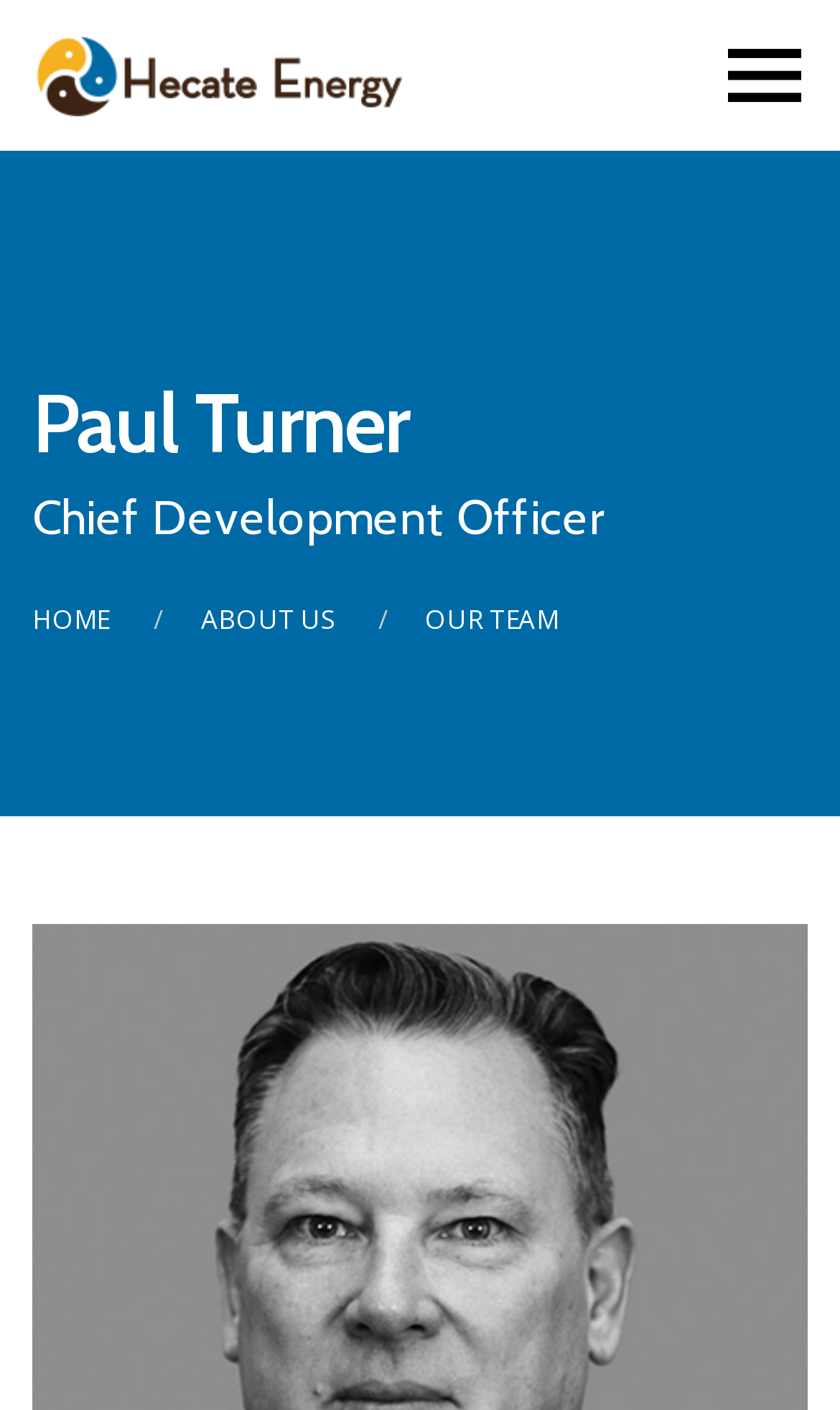Answer the question using only a single word or phrase: 
How many navigation links are there?

3